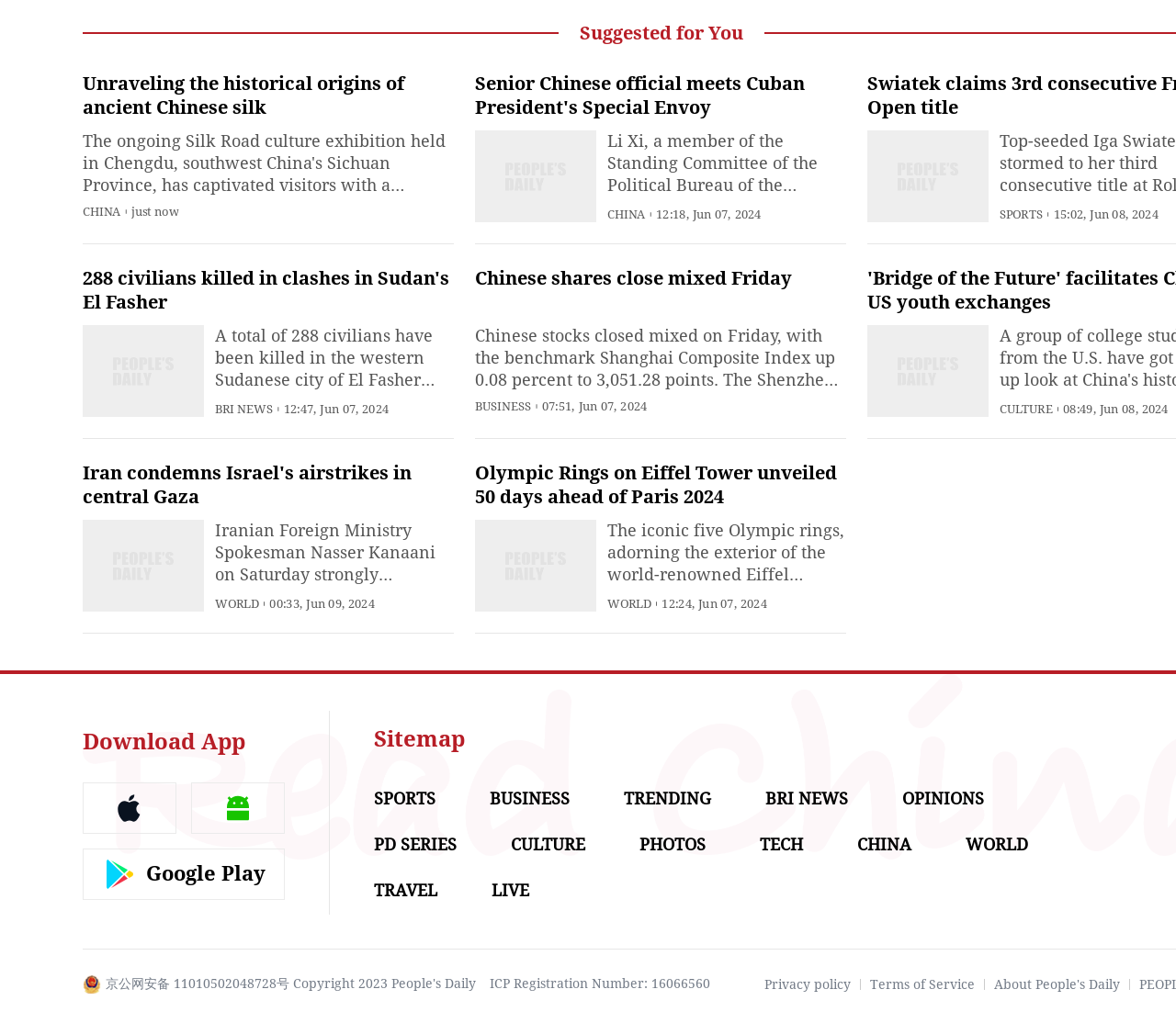Please provide the bounding box coordinates for the element that needs to be clicked to perform the following instruction: "Share on Twitter". The coordinates should be given as four float numbers between 0 and 1, i.e., [left, top, right, bottom].

None